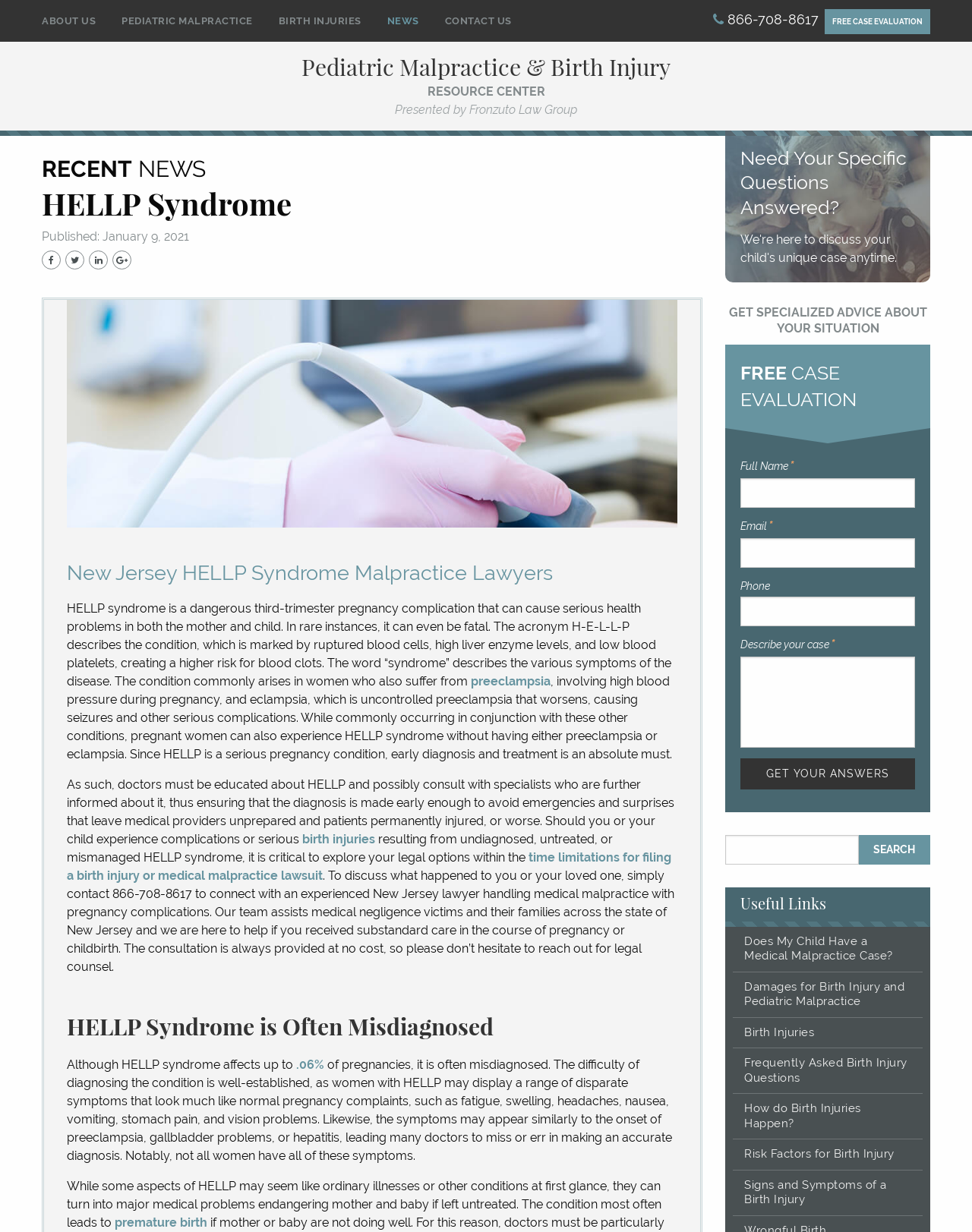Answer the following inquiry with a single word or phrase:
What is the condition that often occurs with HELLP syndrome?

Preeclampsia